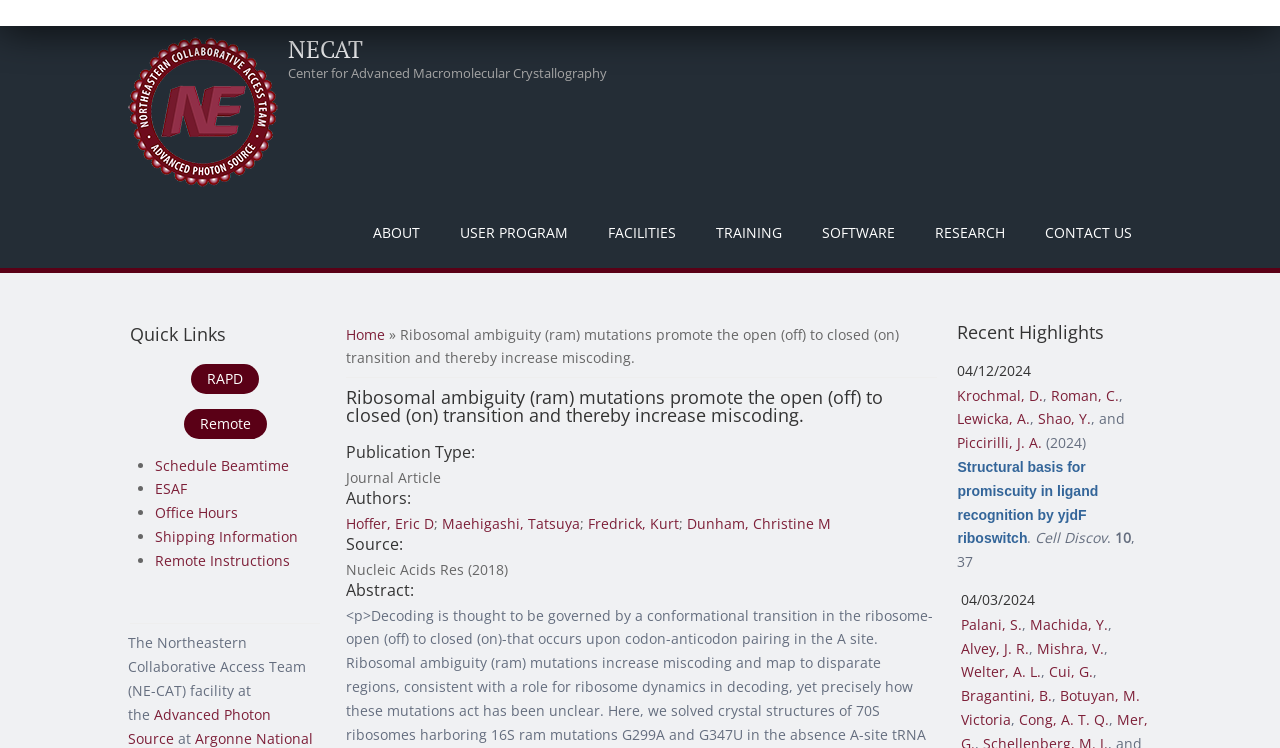Please locate the bounding box coordinates of the element's region that needs to be clicked to follow the instruction: "Read the 'Abstract' section". The bounding box coordinates should be provided as four float numbers between 0 and 1, i.e., [left, top, right, bottom].

[0.271, 0.778, 0.732, 0.799]